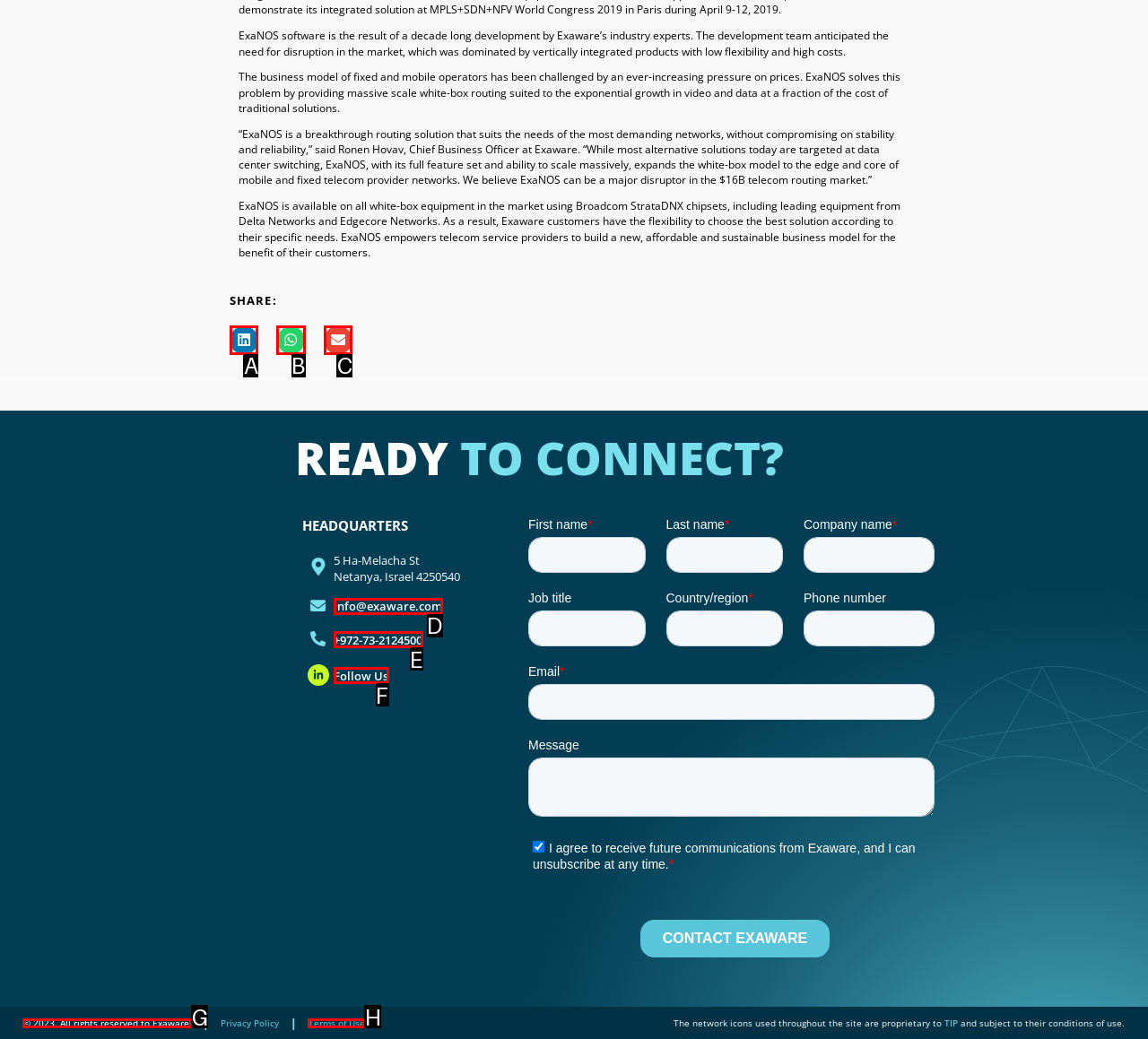From the provided options, which letter corresponds to the element described as: +972-73-2124500
Answer with the letter only.

E